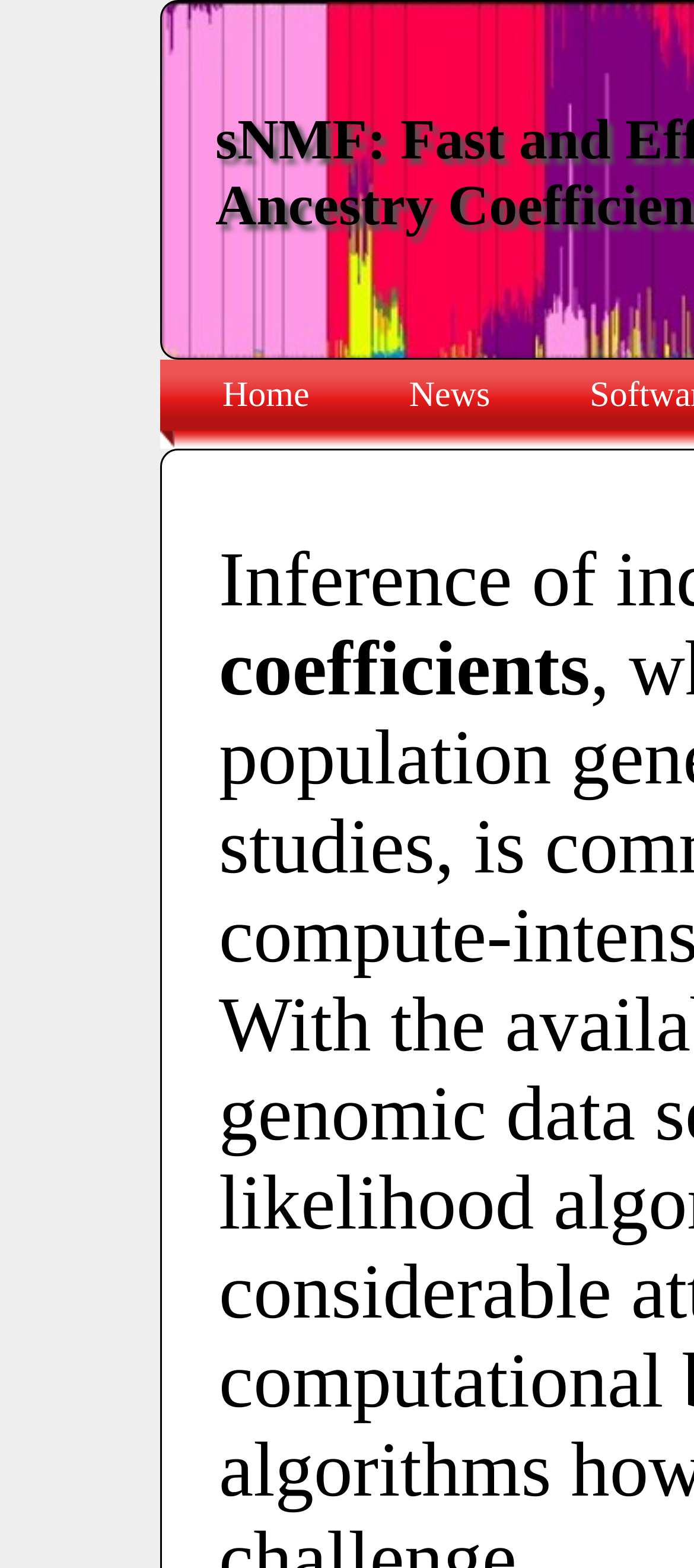Determine the main heading text of the webpage.

sNMF: Fast and Efficient Estimation of Individual Ancestry Coefficients.